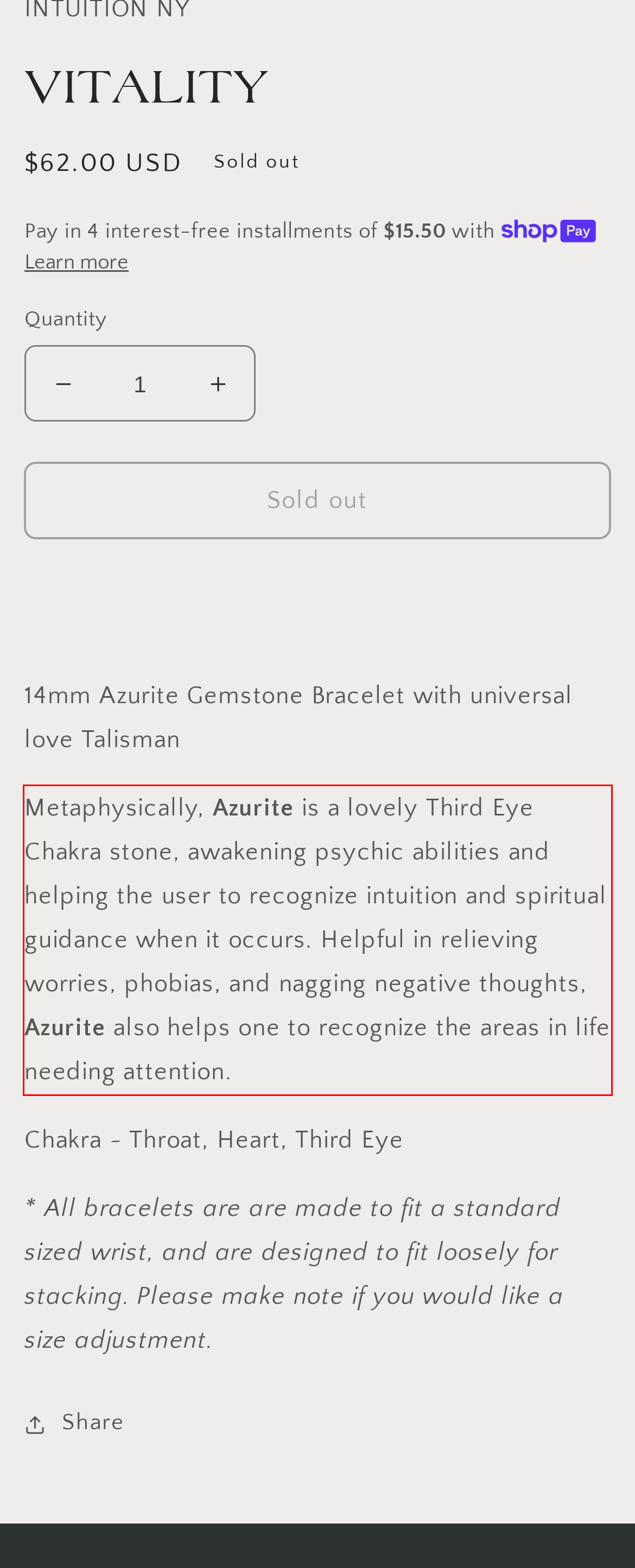Identify and transcribe the text content enclosed by the red bounding box in the given screenshot.

Metaphysically, Azurite is a lovely Third Eye Chakra stone, awakening psychic abilities and helping the user to recognize intuition and spiritual guidance when it occurs. Helpful in relieving worries, phobias, and nagging negative thoughts, Azurite also helps one to recognize the areas in life needing attention.